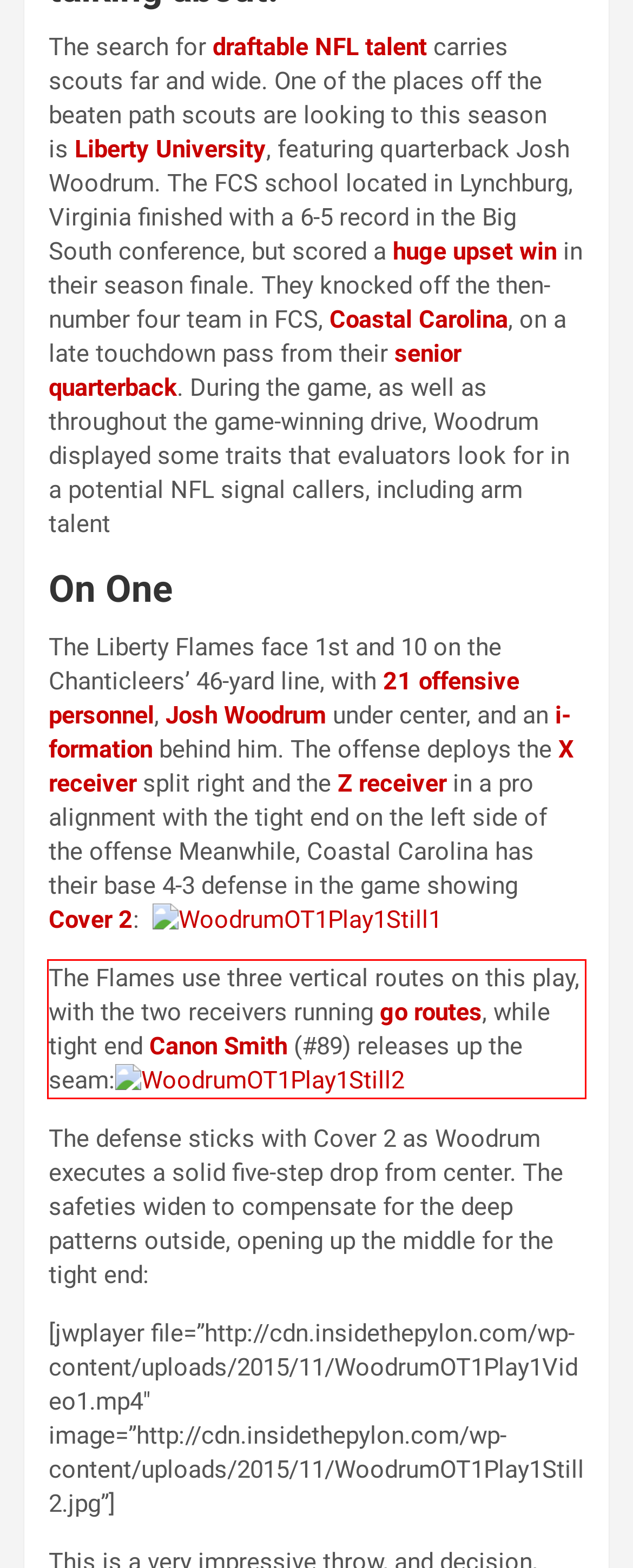Please analyze the provided webpage screenshot and perform OCR to extract the text content from the red rectangle bounding box.

The Flames use three vertical routes on this play, with the two receivers running go routes, while tight end Canon Smith (#89) releases up the seam: